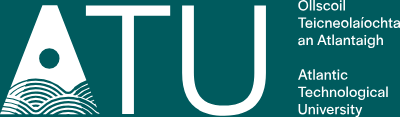Describe all the important aspects and features visible in the image.

The image showcases the logo of Atlantic Technological University (ATU), prominently featuring the letters "ATU" in bold white. Below the initials, the university's full name is displayed in both English and Irish: "Atlantic Technological University" and "Ollscoil Teicneolaíochta an Atlantigh," respectively. The logo is set against a deep teal background, which enhances its visibility and adds a modern touch. Additionally, a stylized wave graphic sits beneath the letter "A", symbolizing the university's connection to the Atlantic and its commitment to technological education. This logo represents the institution's identity and values in the realm of higher education.